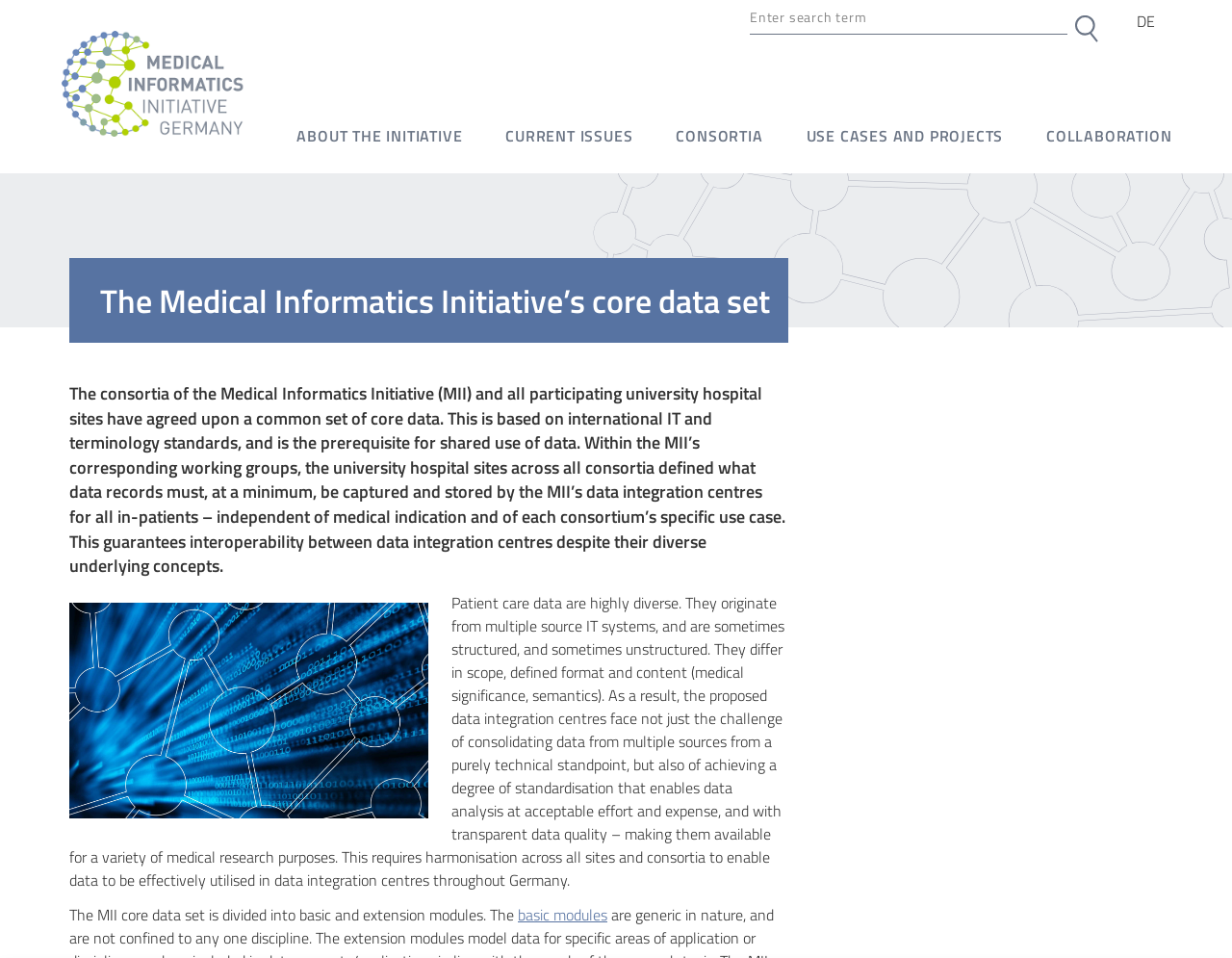What is the benefit of harmonisation across all sites and consortia?
Using the information presented in the image, please offer a detailed response to the question.

The benefit of harmonisation across all sites and consortia is to enable data to be effectively utilised in data integration centres throughout Germany, making them available for a variety of medical research purposes.